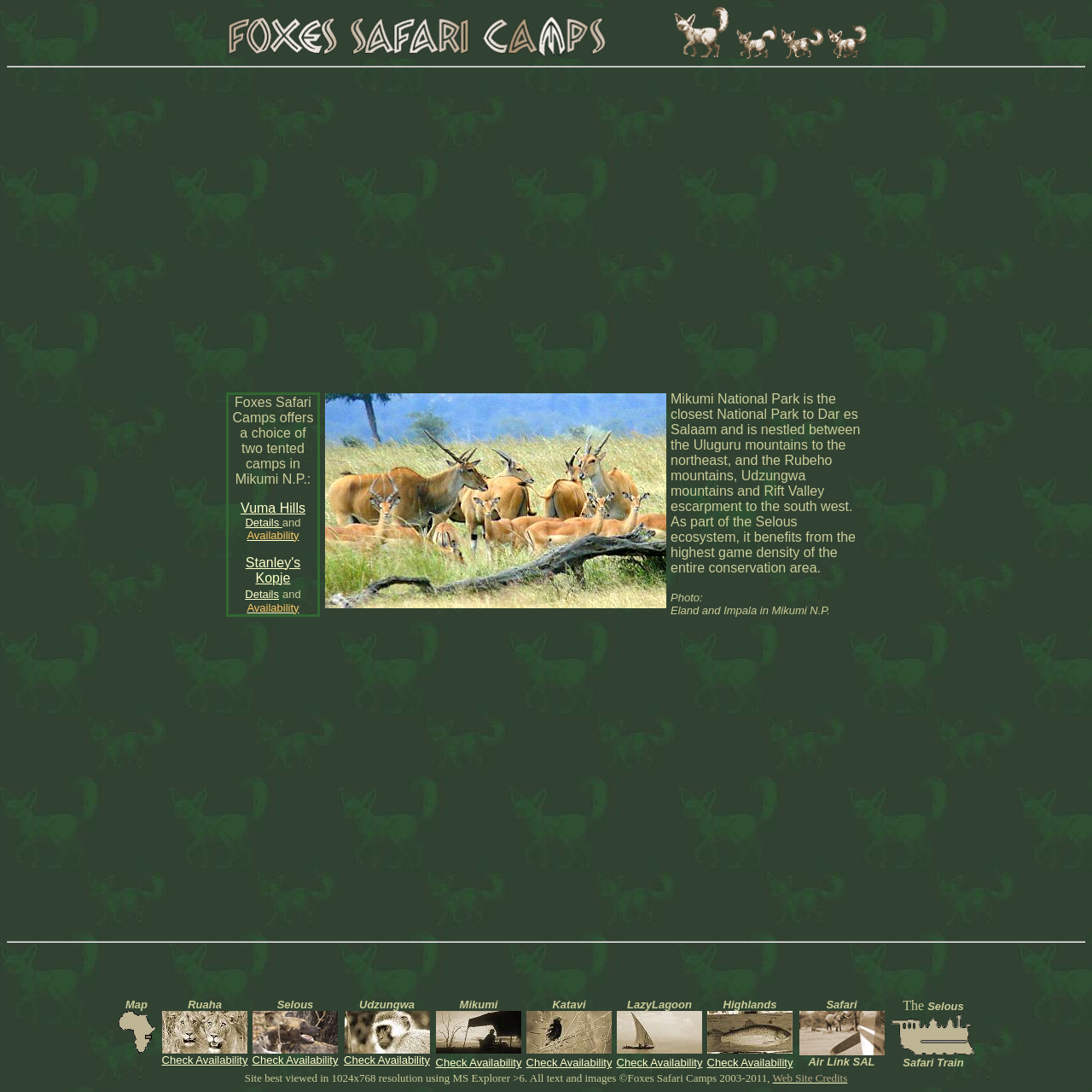Kindly determine the bounding box coordinates for the clickable area to achieve the given instruction: "Click Vuma Hills Details".

[0.22, 0.458, 0.28, 0.484]